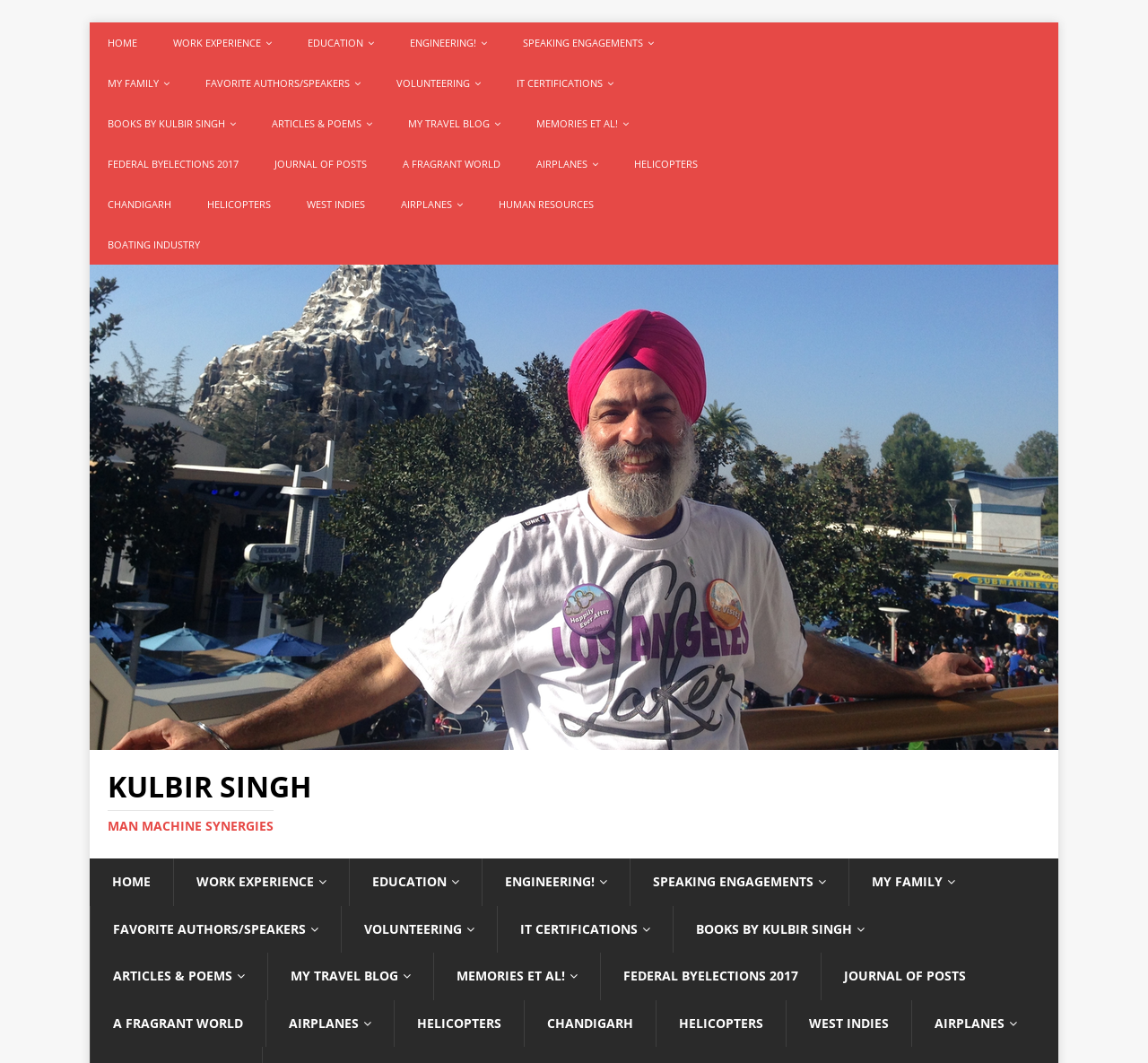Please identify the bounding box coordinates of the element that needs to be clicked to execute the following command: "Click on HOME". Provide the bounding box using four float numbers between 0 and 1, formatted as [left, top, right, bottom].

[0.078, 0.021, 0.135, 0.059]